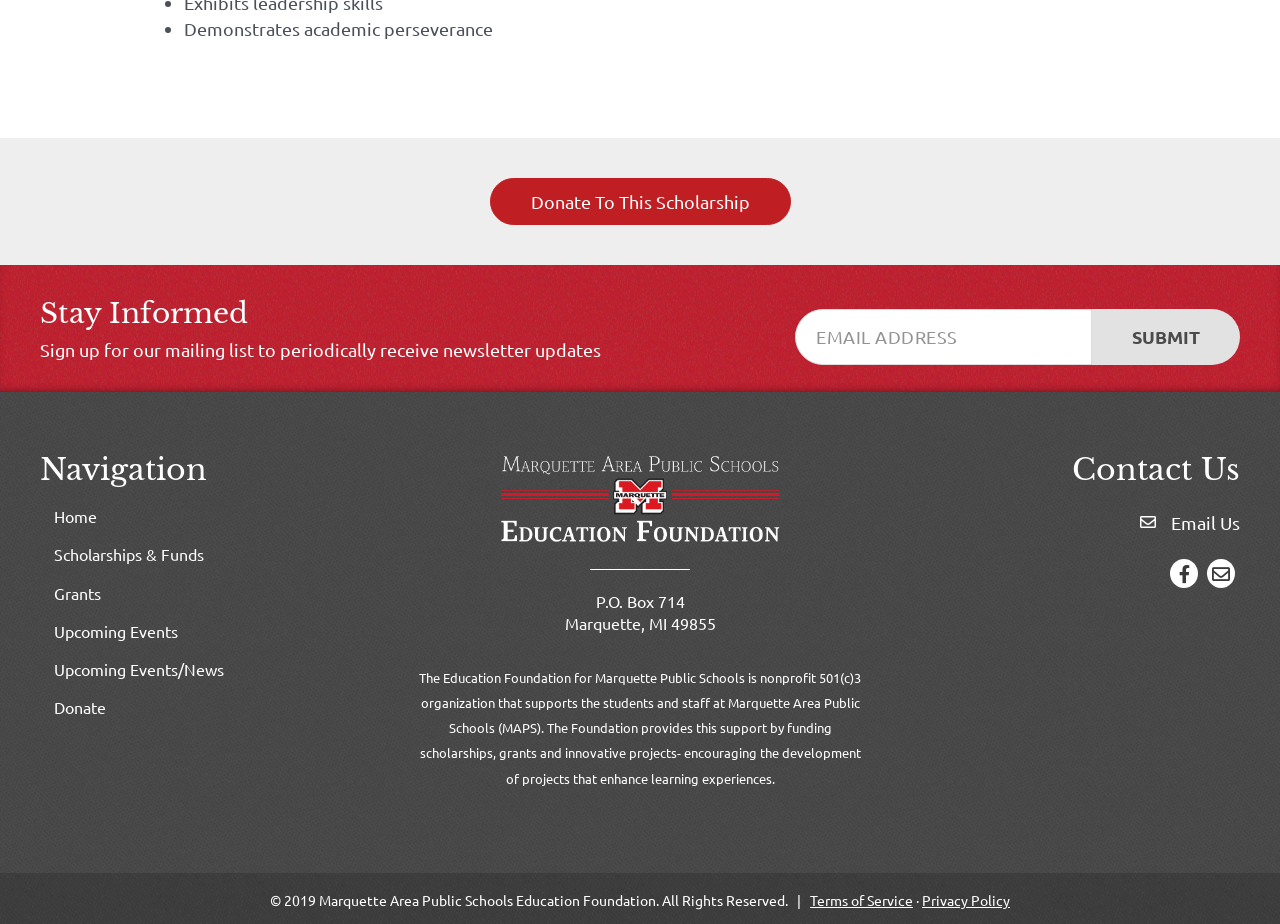Respond with a single word or phrase for the following question: 
How can I stay informed about the foundation?

Sign up for mailing list